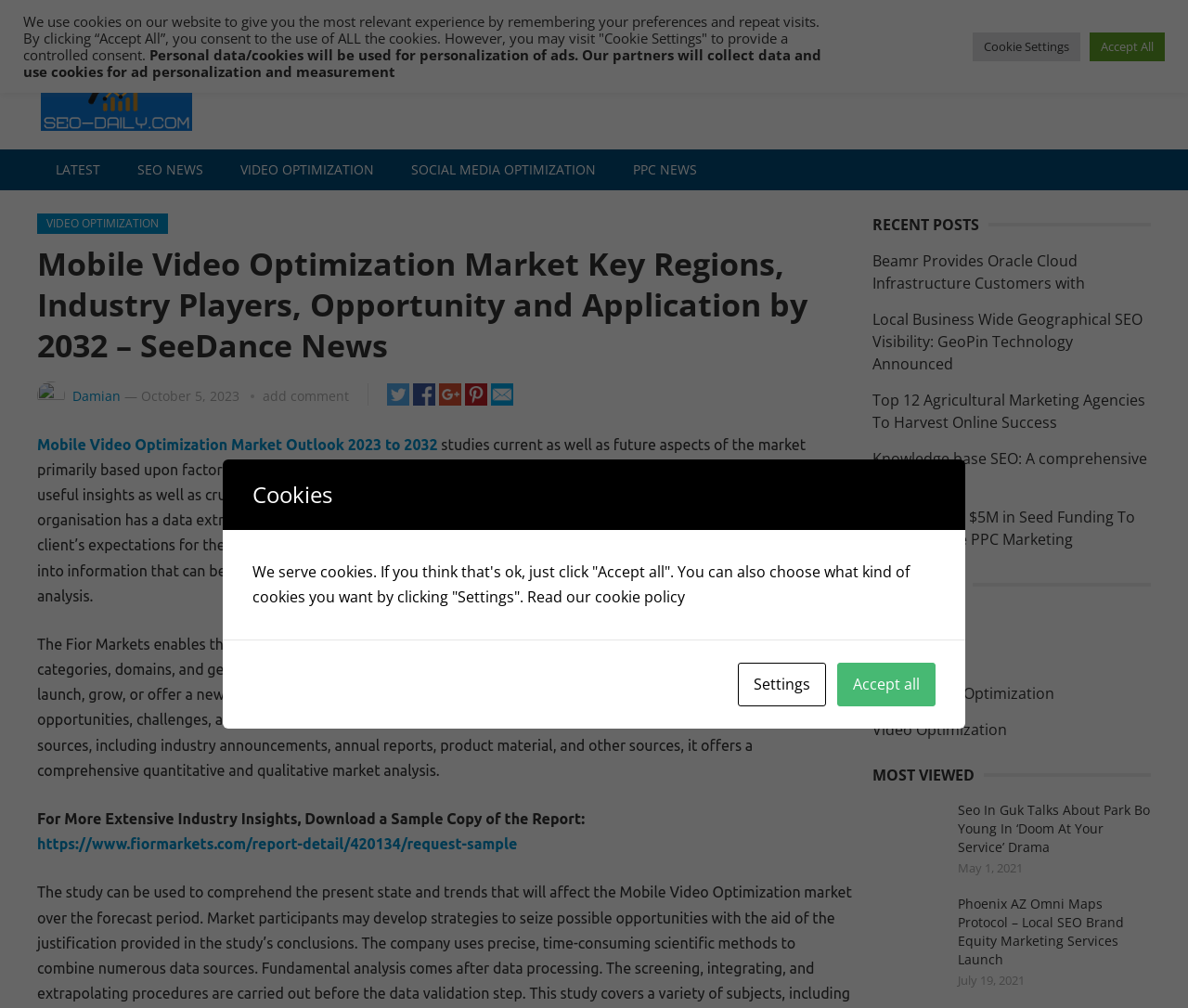What is the topic of the report discussed on the webpage? Based on the screenshot, please respond with a single word or phrase.

Mobile Video Optimization Market